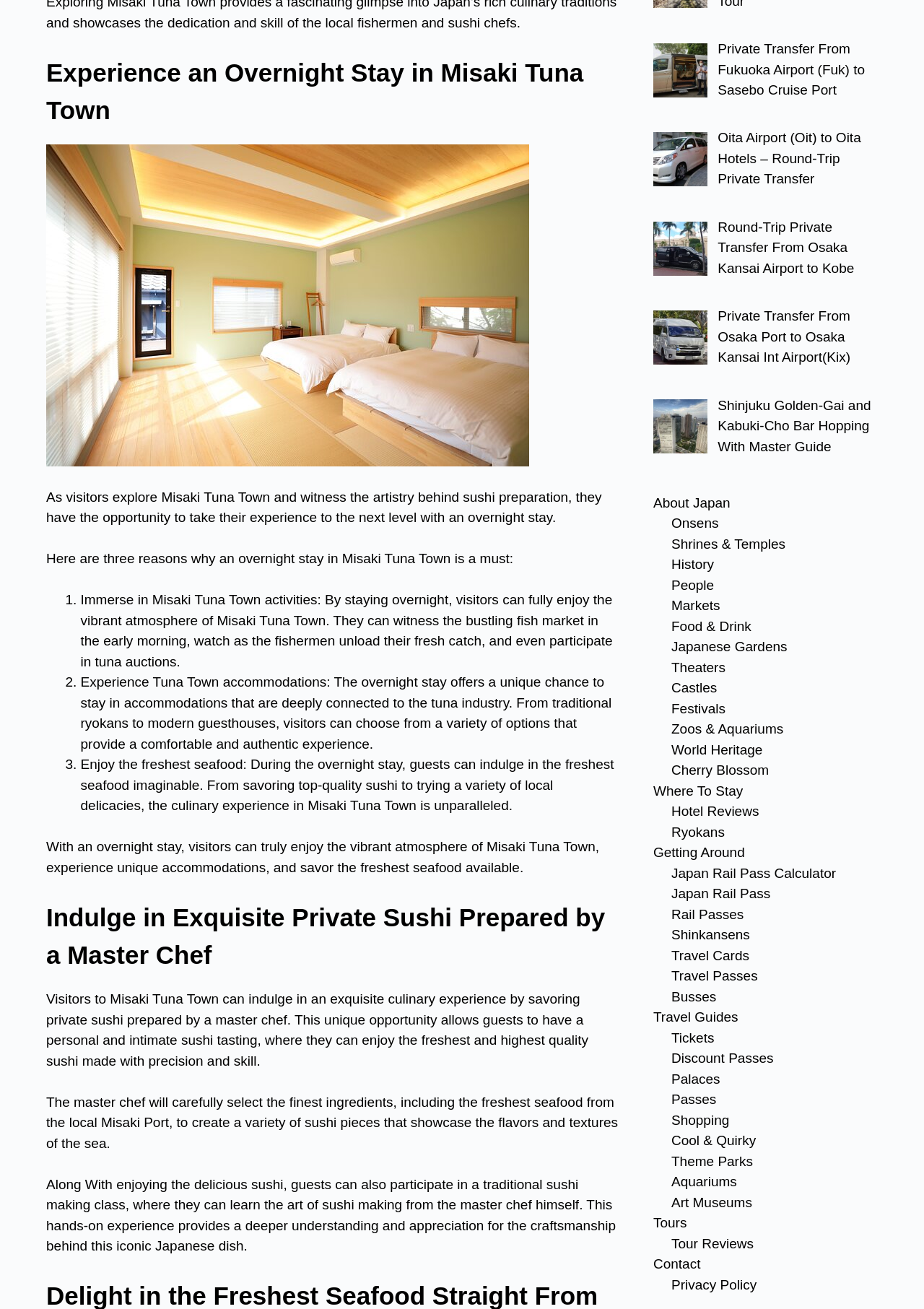Locate the bounding box coordinates for the element described below: "Japan Rail Pass Calculator". The coordinates must be four float values between 0 and 1, formatted as [left, top, right, bottom].

[0.727, 0.661, 0.905, 0.673]